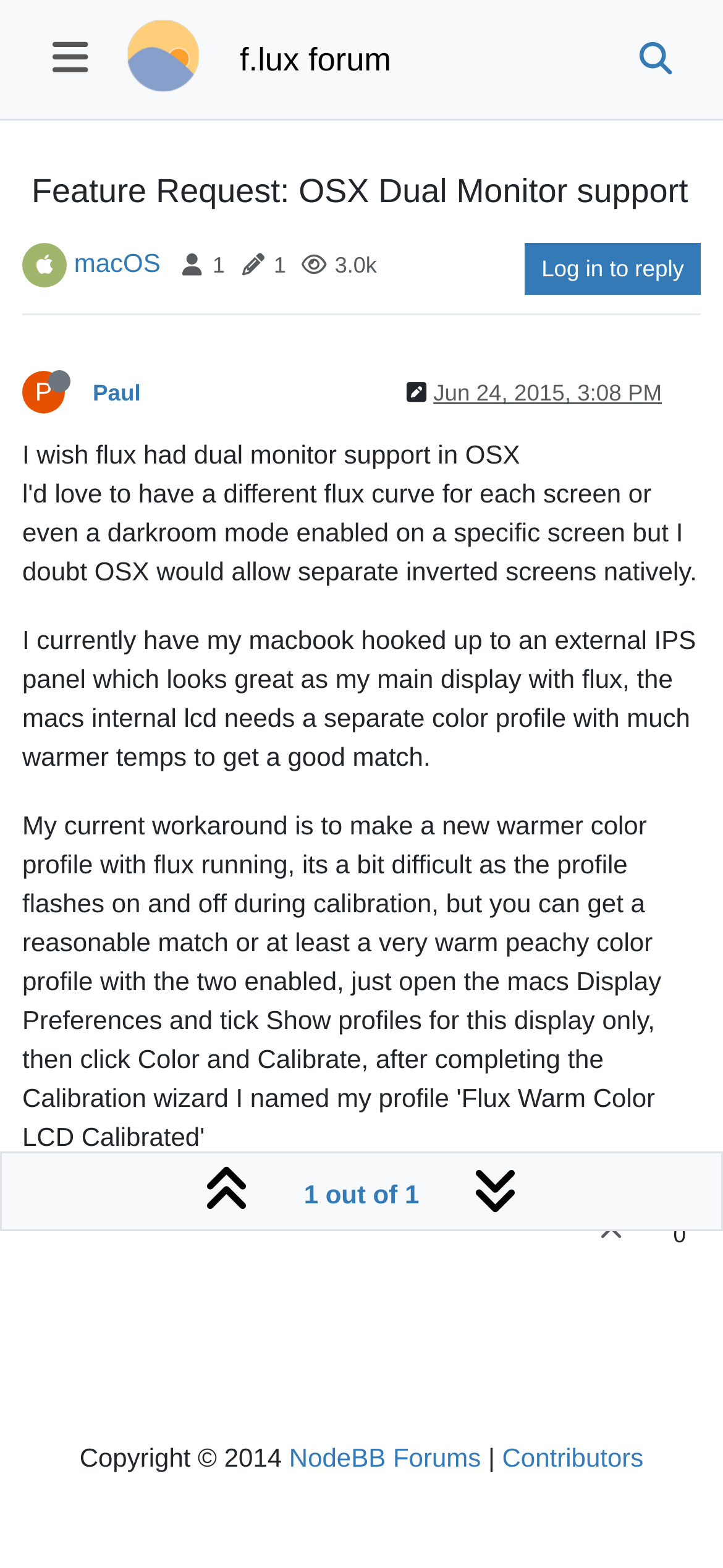Identify the bounding box coordinates for the region of the element that should be clicked to carry out the instruction: "Explore 'Aquatic Exercises'". The bounding box coordinates should be four float numbers between 0 and 1, i.e., [left, top, right, bottom].

None